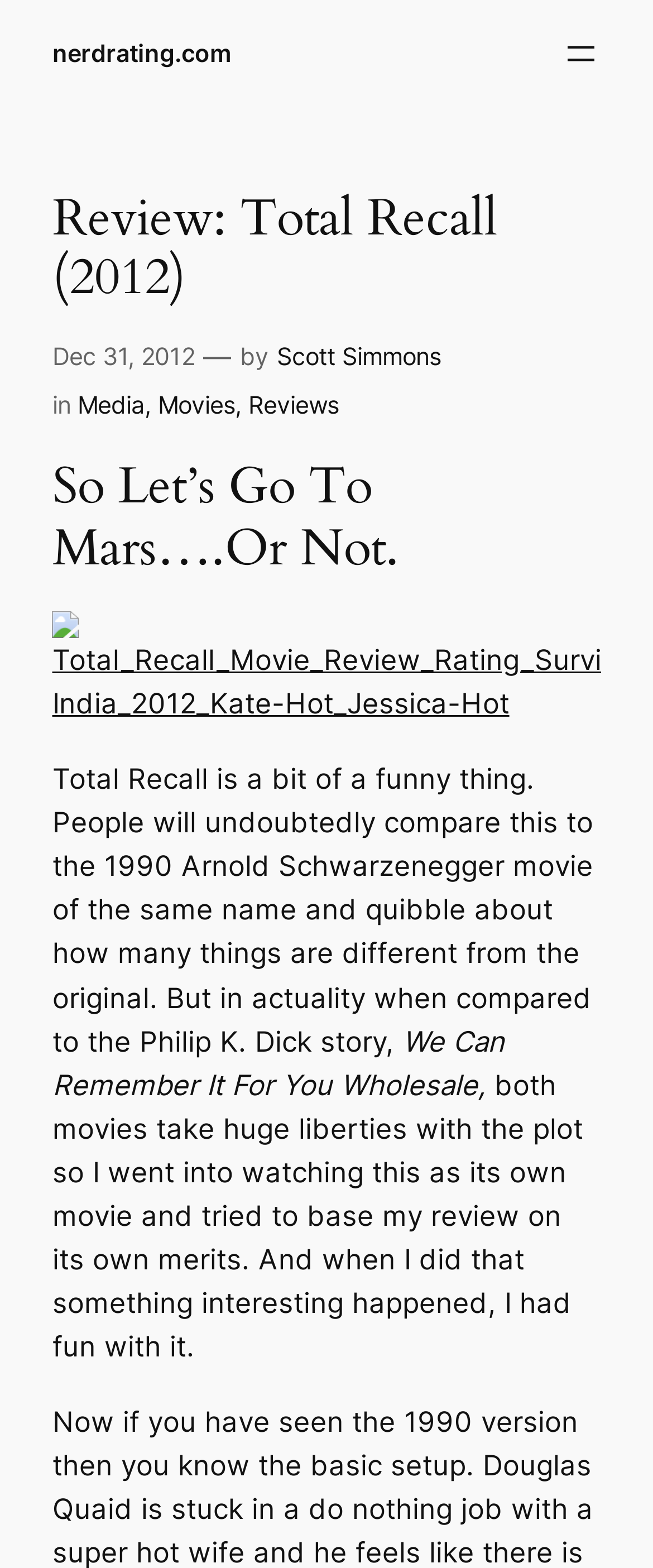Show the bounding box coordinates of the element that should be clicked to complete the task: "Check the 'Reviews' section".

[0.38, 0.249, 0.518, 0.267]